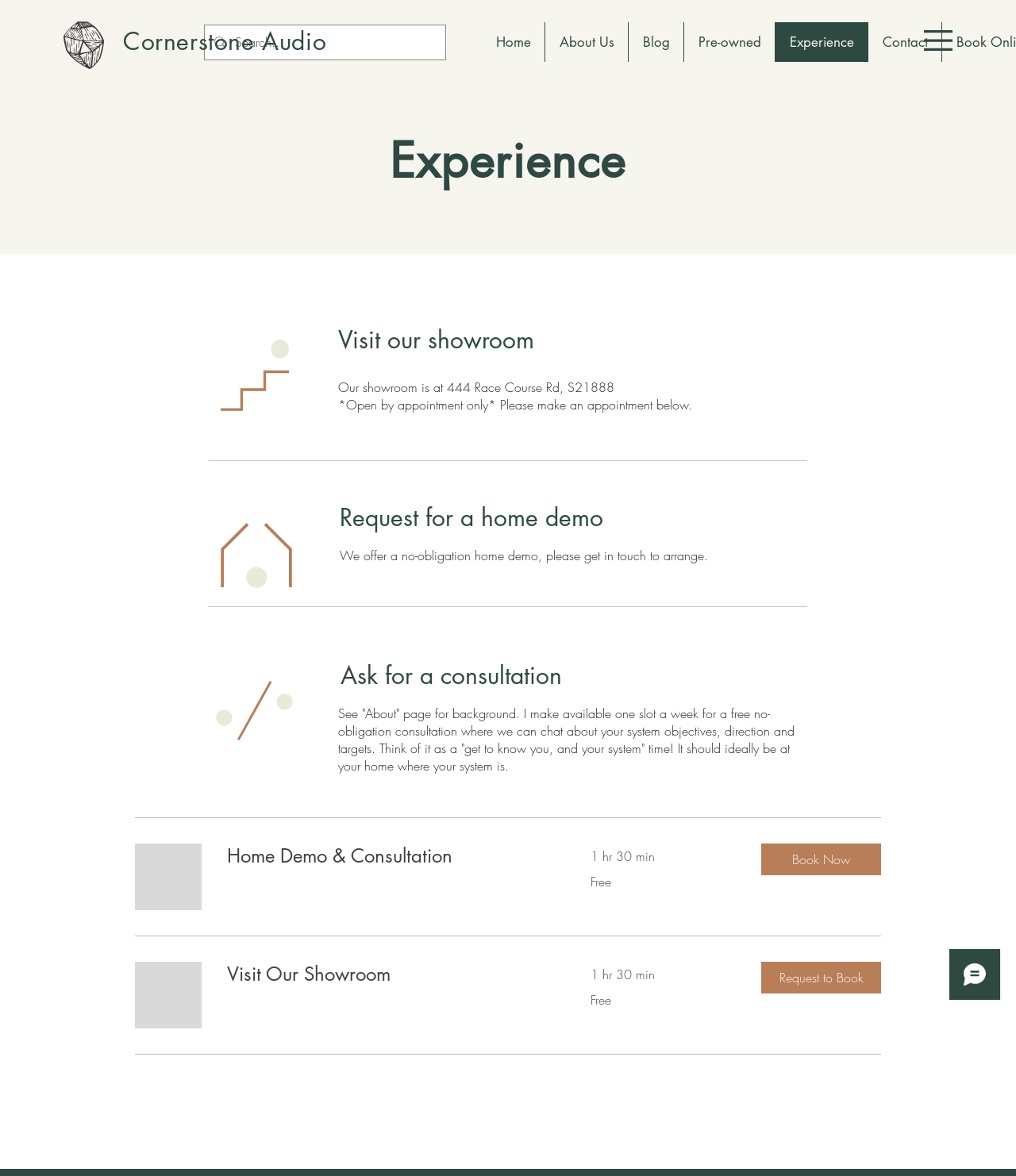What is the button text to book a home demo?
Based on the screenshot, provide a one-word or short-phrase response.

Book Now